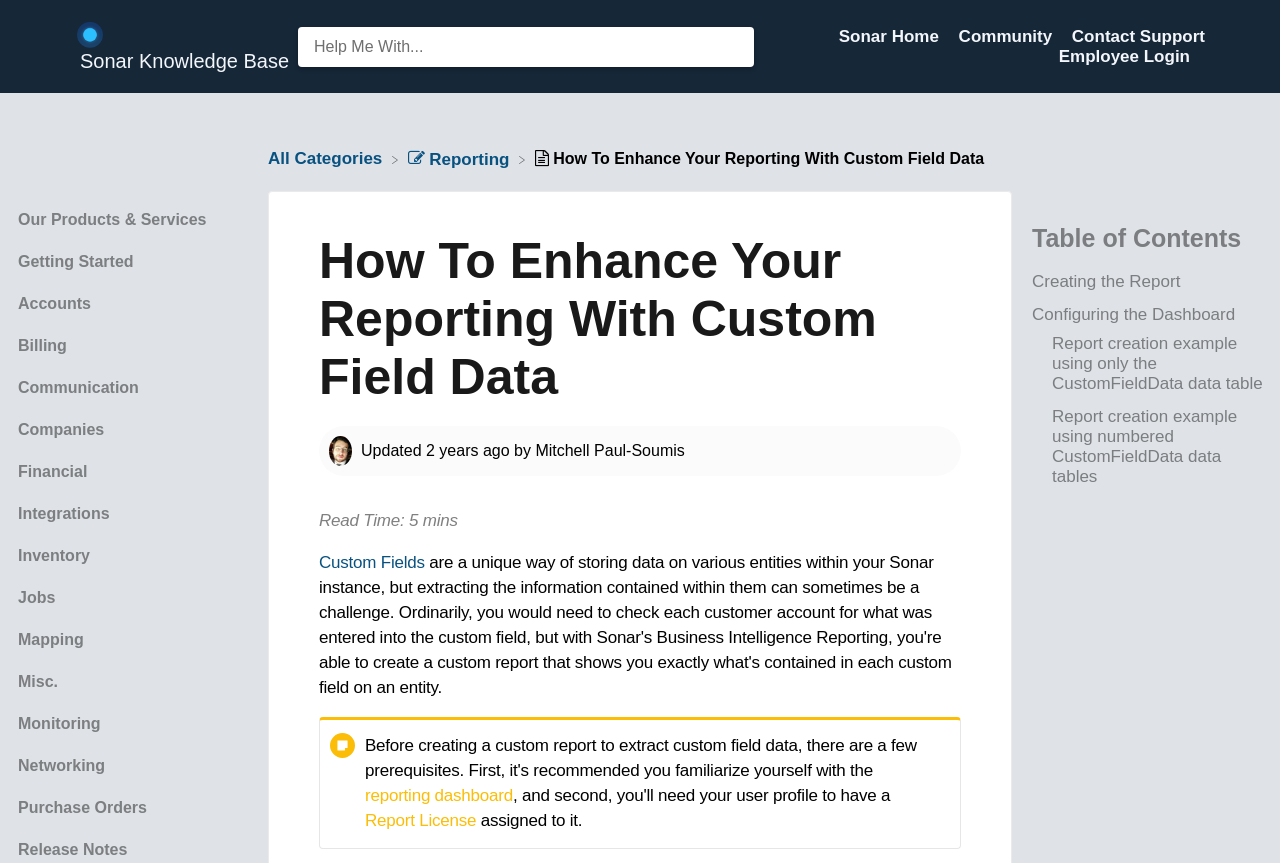Determine the bounding box coordinates of the clickable element to achieve the following action: 'Search for something'. Provide the coordinates as four float values between 0 and 1, formatted as [left, top, right, bottom].

[0.233, 0.031, 0.589, 0.077]